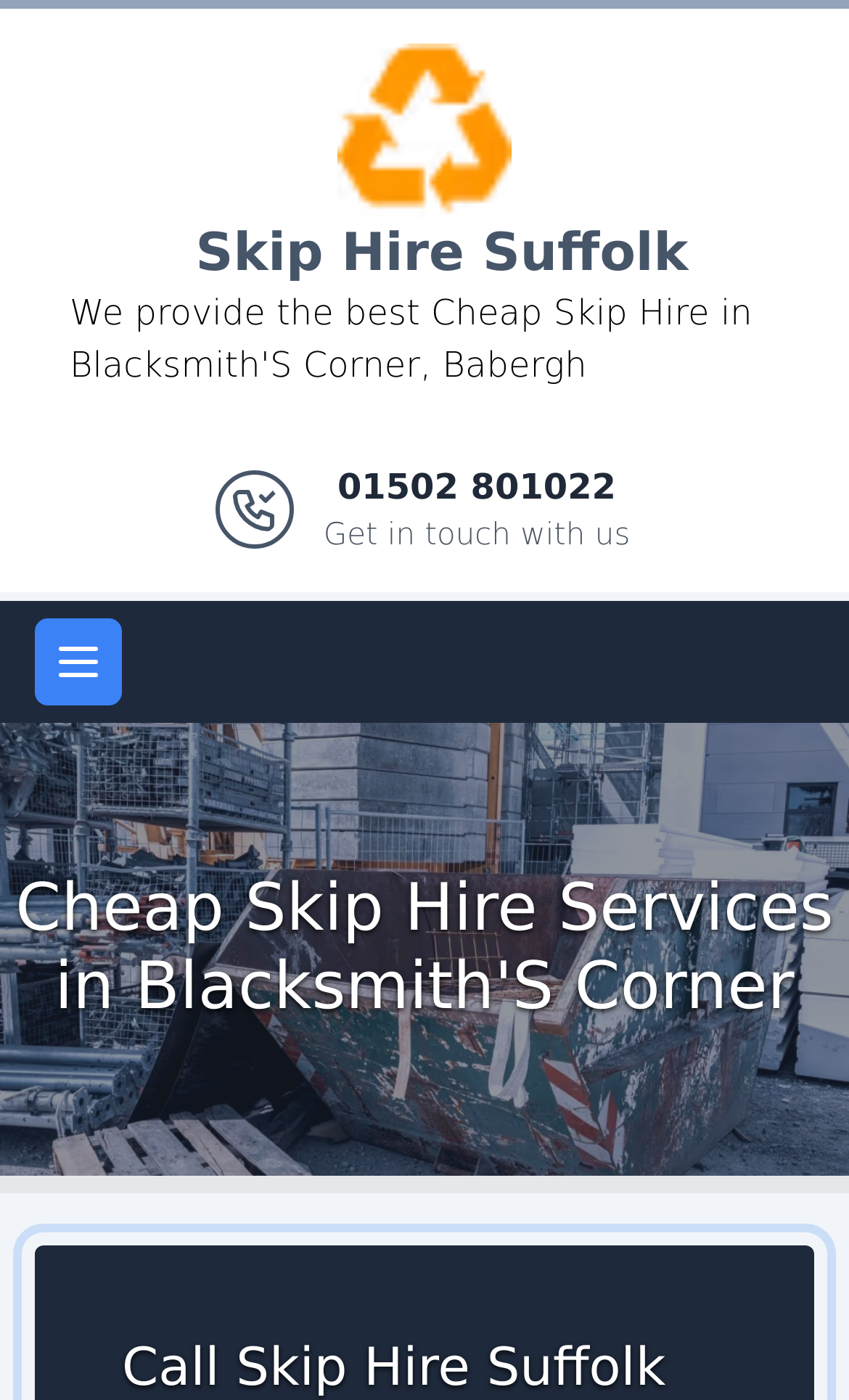Give a complete and precise description of the webpage's appearance.

The webpage is about Cheap Skip Hire services in Blacksmith'S Corner, Babergh, and is provided by Skip Hire Suffolk. At the top of the page, there is a site header banner that spans the entire width of the page. Within this banner, there is a Skip Hire Suffolk logo on the left side, accompanied by a link to the company's website. On the right side of the banner, there is a phone number, 01502 801022, with a link to get in touch with the company.

Below the banner, there is a prominent heading that reads "Cheap Skip Hire Services in Blacksmith'S Corner". This heading is followed by a large image that takes up the full width of the page, likely showcasing the skip hire services.

On the top-right corner of the page, there is a button to open the main menu, which is currently not expanded. There is also a small, unidentified image on the top-right side of the page.

The overall layout of the page is simple and easy to navigate, with clear headings and concise text. The company's logo and contact information are prominently displayed, making it easy for users to get in touch with Skip Hire Suffolk.